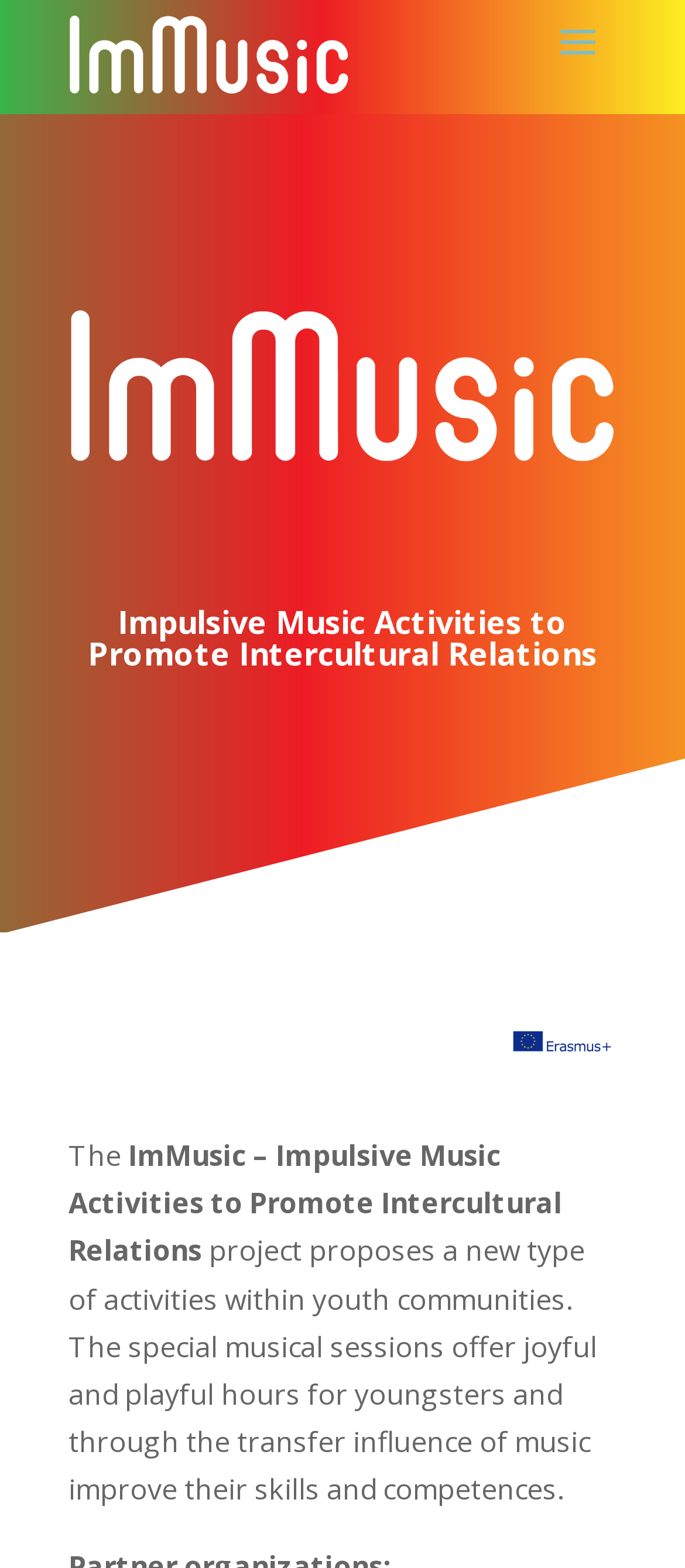Give a one-word or short phrase answer to the question: 
What is the purpose of the ImMusic project?

Promote intercultural relations